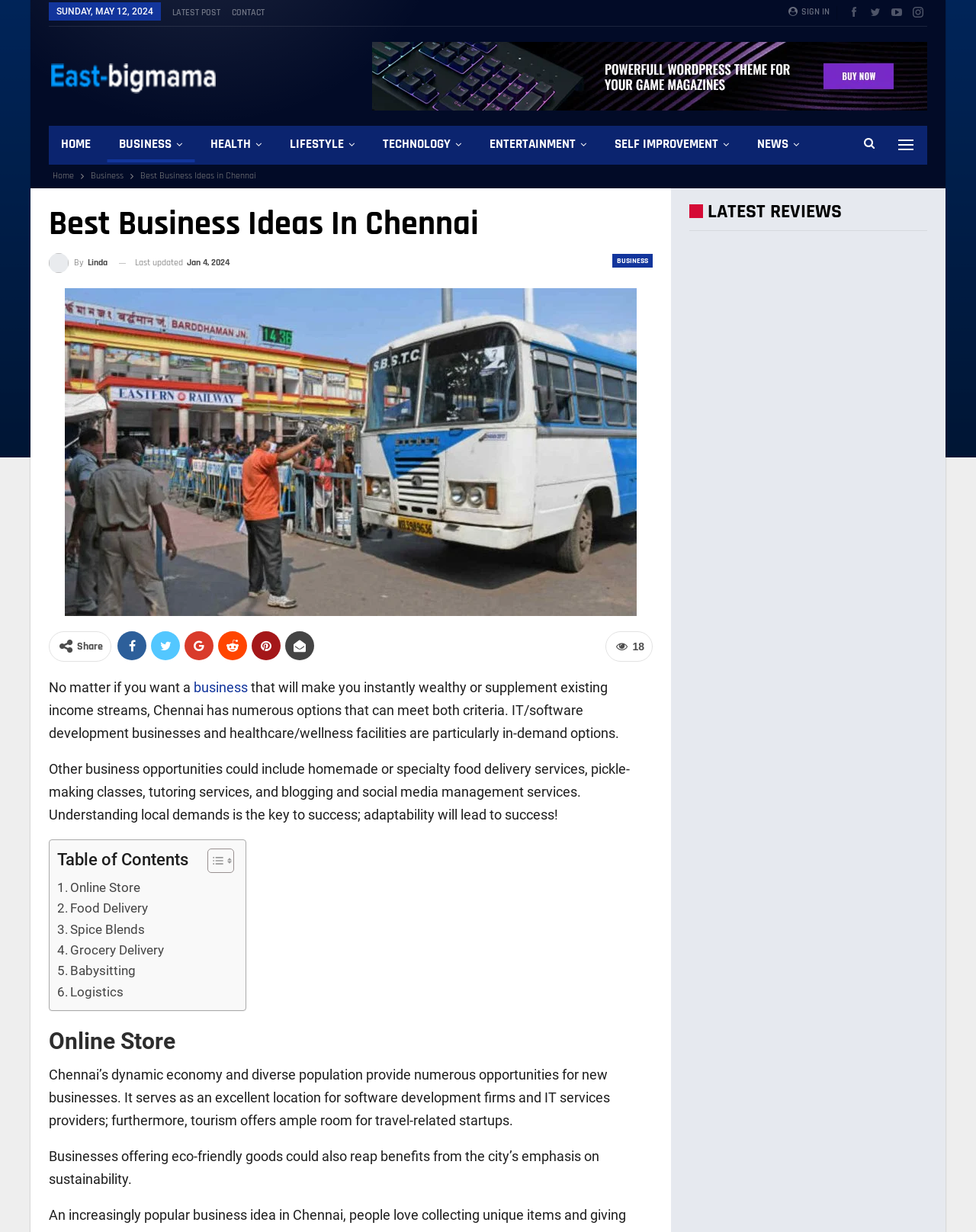Please identify the bounding box coordinates of the element that needs to be clicked to perform the following instruction: "Click on the 'BUSINESS' link".

[0.109, 0.103, 0.199, 0.132]